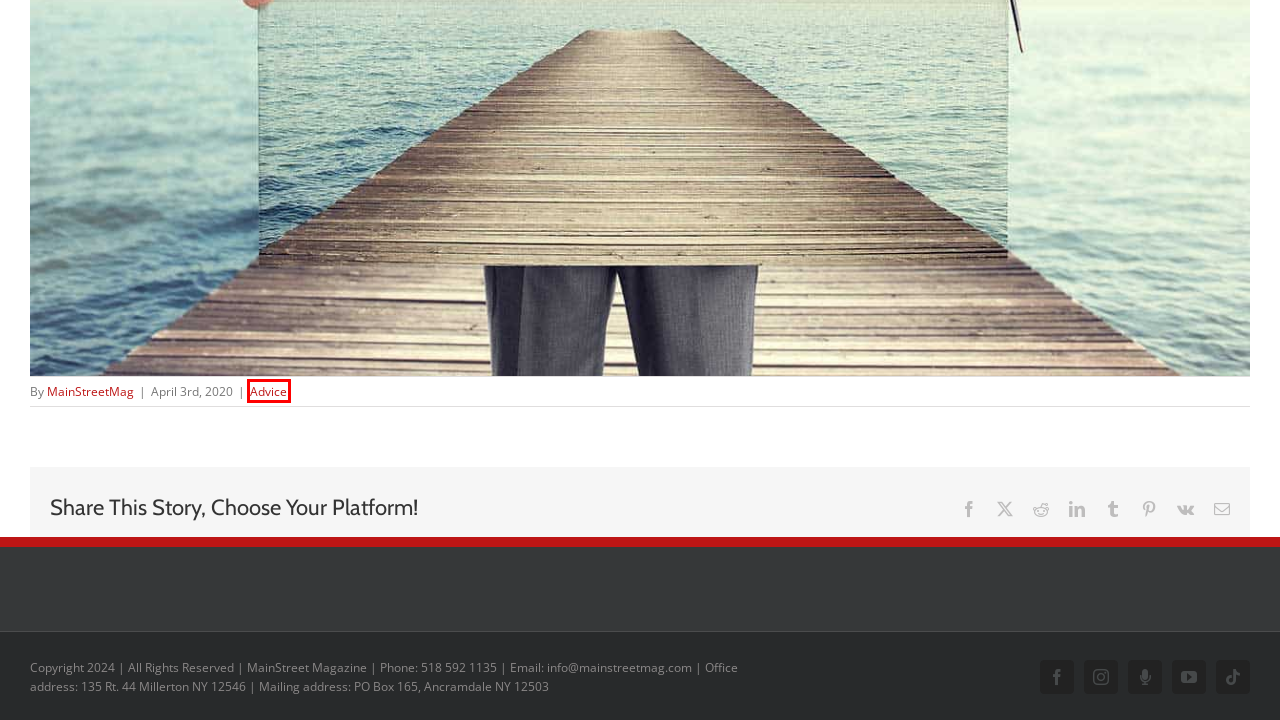You have a screenshot of a webpage with a red rectangle bounding box around a UI element. Choose the best description that matches the new page after clicking the element within the bounding box. The candidate descriptions are:
A. VK | 登录
B. Podcasts from Main Street | Main Street Moxie
C. Advice Archives - Main Street Magazine
D. Main Street Magazine - Main Street Magazine
E. MainStreetMag, Author at Main Street Magazine
F. About MainStreet - Main Street Magazine
G. Our Staff - Main Street Magazine
H. Contact - Main Street Magazine

C